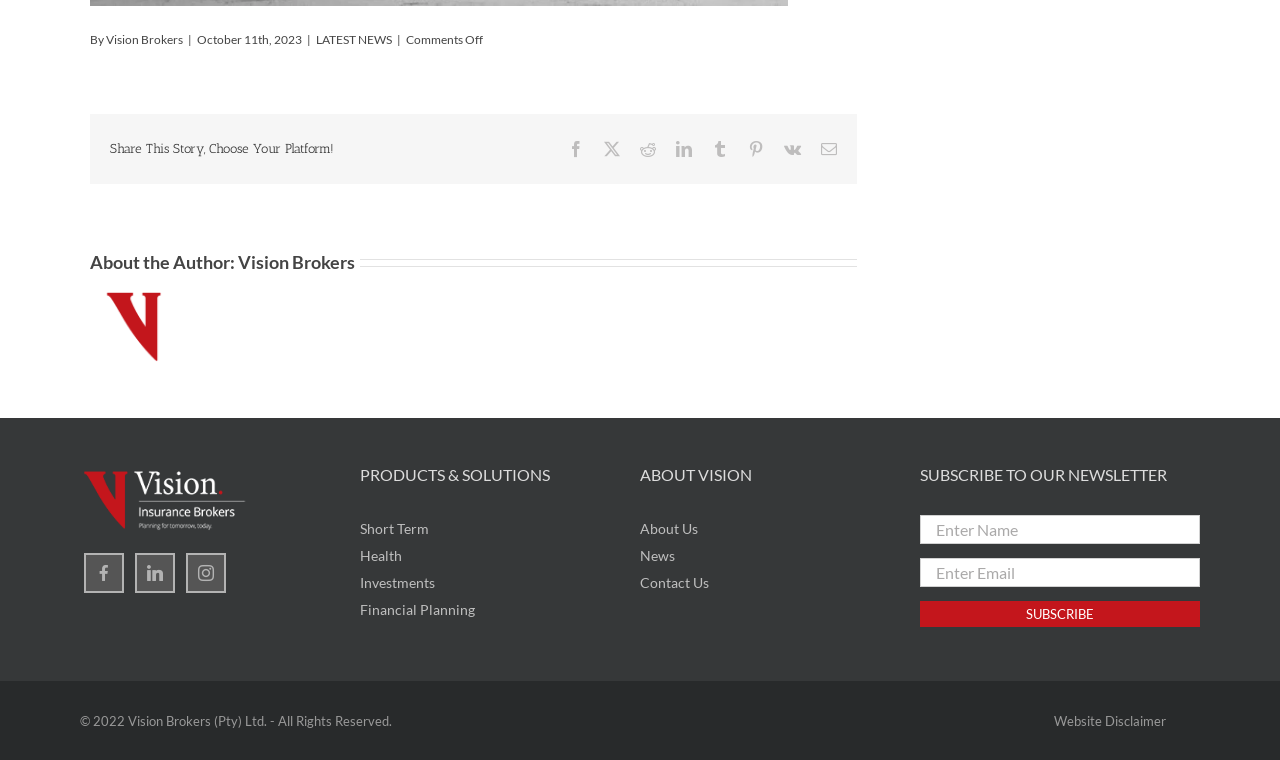What is required to subscribe to the newsletter?
Respond to the question with a single word or phrase according to the image.

Name and Email